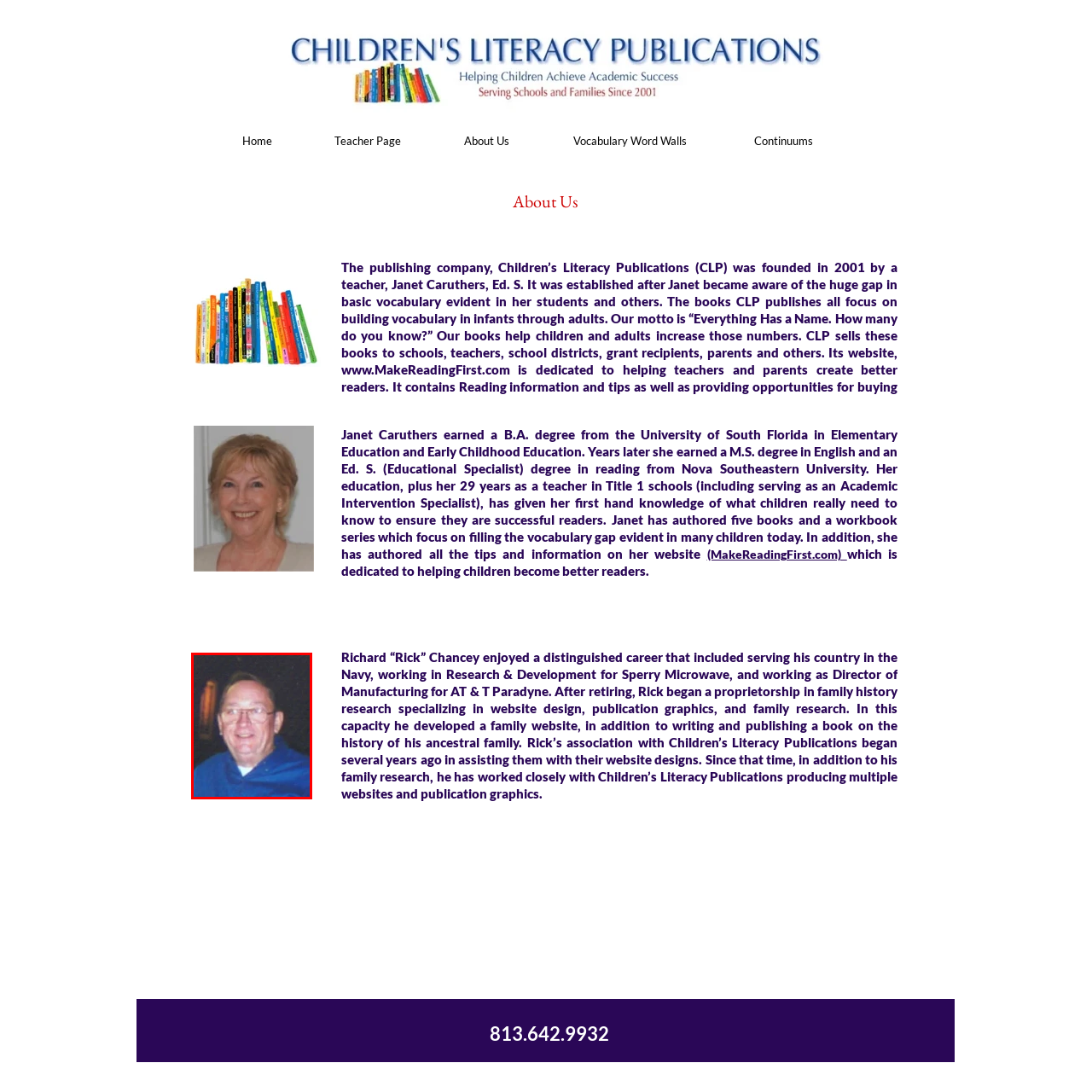Please provide a one-word or phrase response to the following question by examining the image within the red boundary:
What is one of Richard 'Rick' Chancey's contributions to the publishing company?

website design